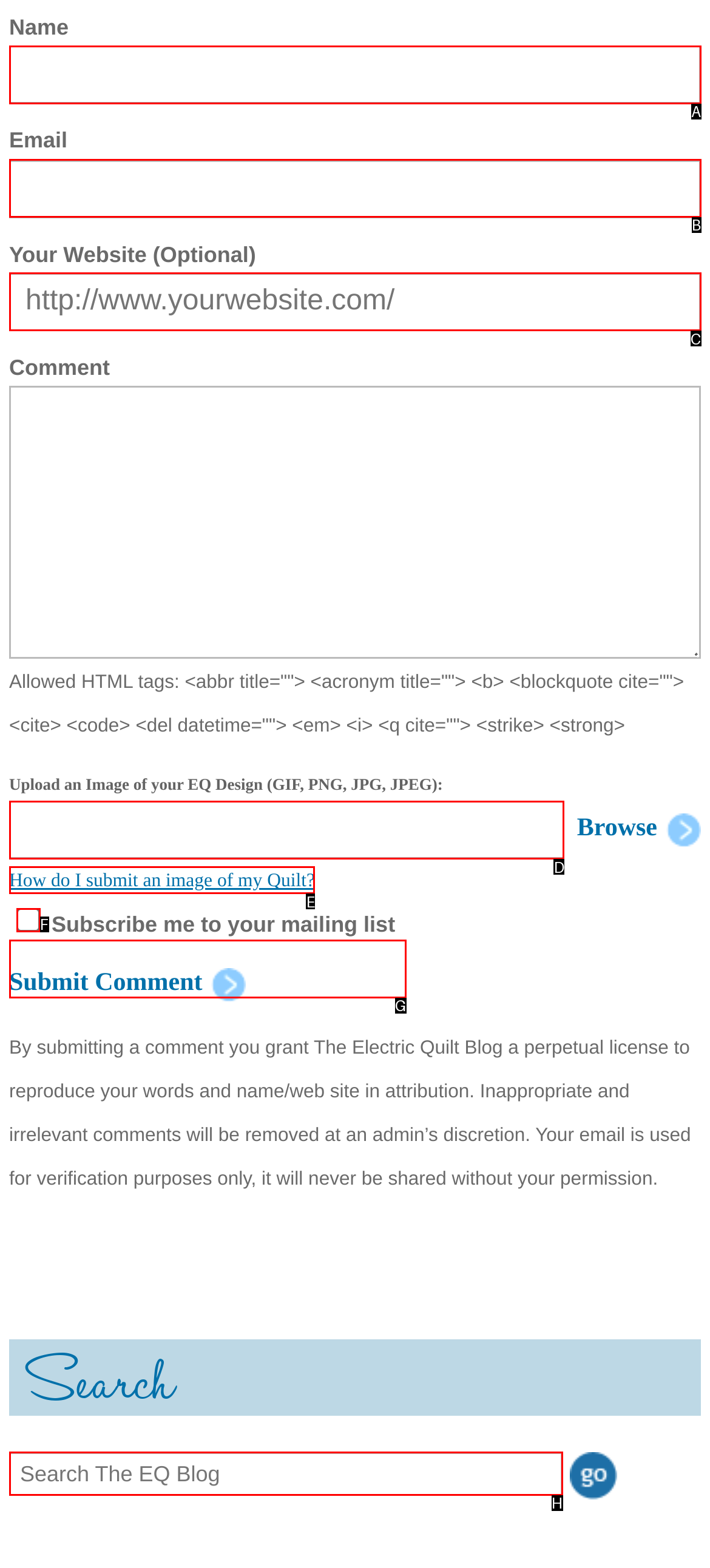Identify the HTML element that matches the description: parent_node: Name name="author". Provide the letter of the correct option from the choices.

A